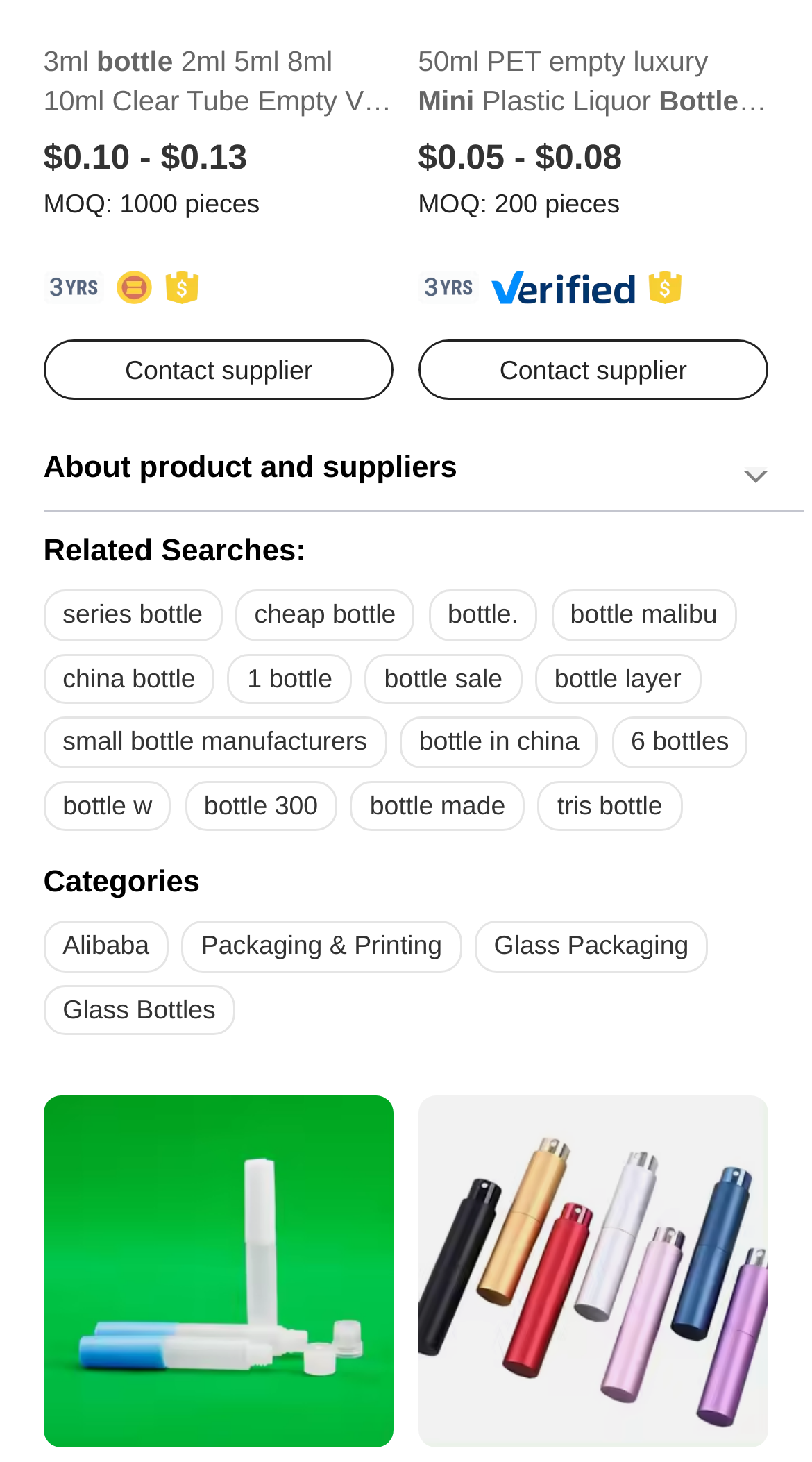Identify the bounding box for the UI element described as: "Packaging & Printing". Ensure the coordinates are four float numbers between 0 and 1, formatted as [left, top, right, bottom].

[0.224, 0.63, 0.568, 0.665]